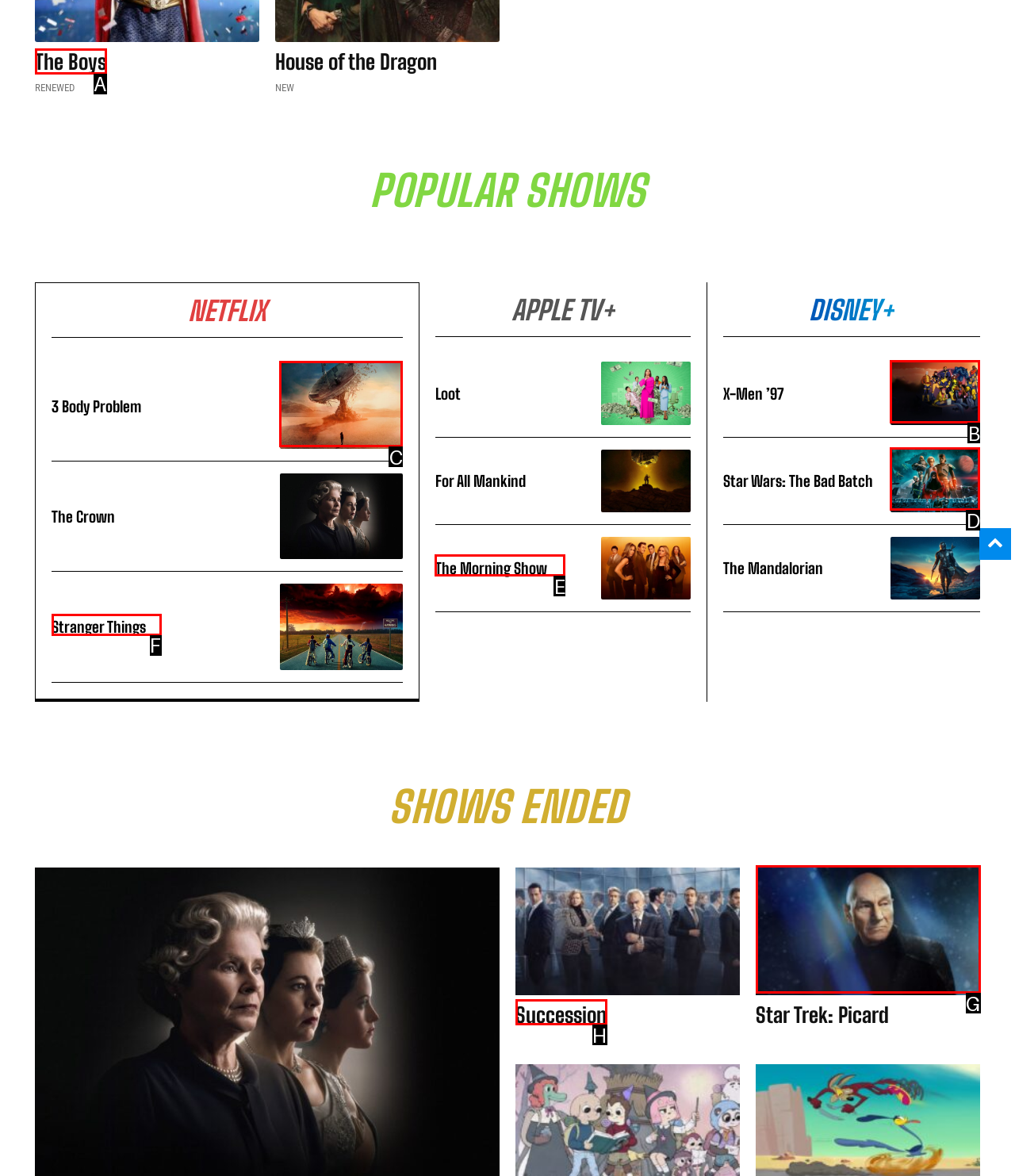Match the description: title="Star Trek: Picard" to the appropriate HTML element. Respond with the letter of your selected option.

G